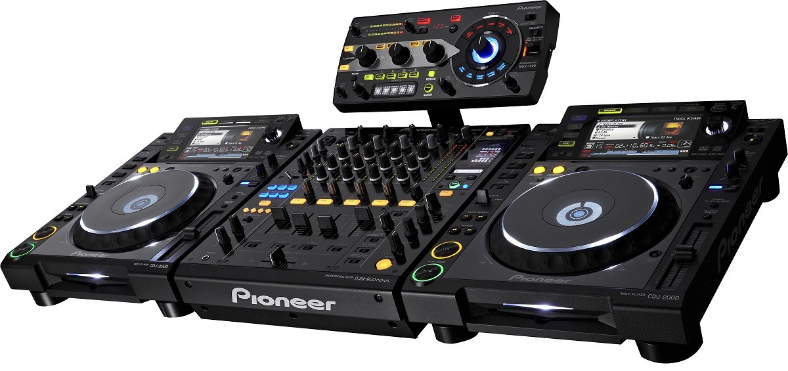What is the purpose of the jog wheels on the CDJs?
Please answer the question with a detailed response using the information from the screenshot.

According to the caption, the jog wheels on the CDJs are designed for precise control, allowing DJs to have seamless music playback and mixing.